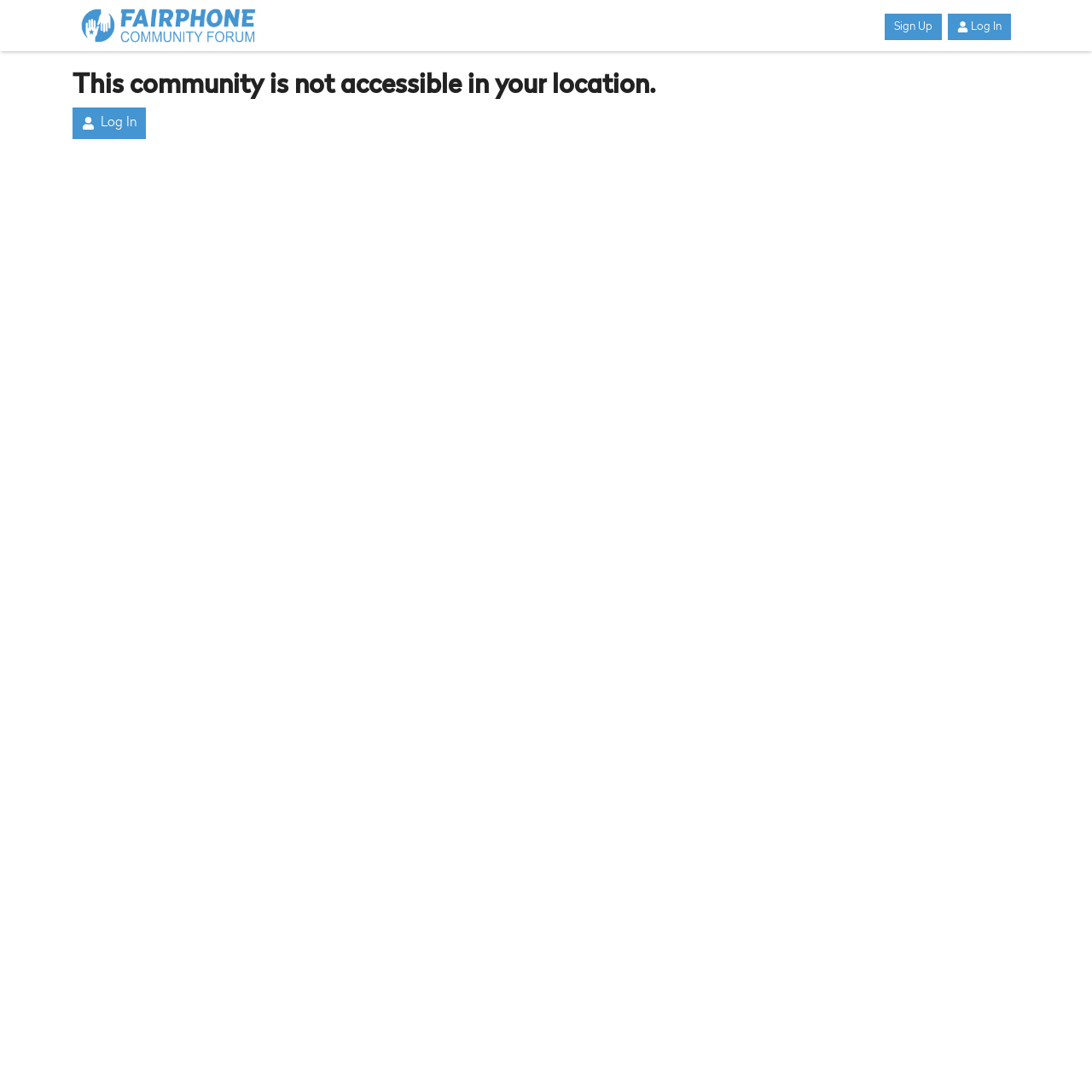What is the text of the warning message?
Look at the screenshot and provide an in-depth answer.

I looked at the heading element and found the text 'This community is not accessible in your location.', which appears to be a warning message.